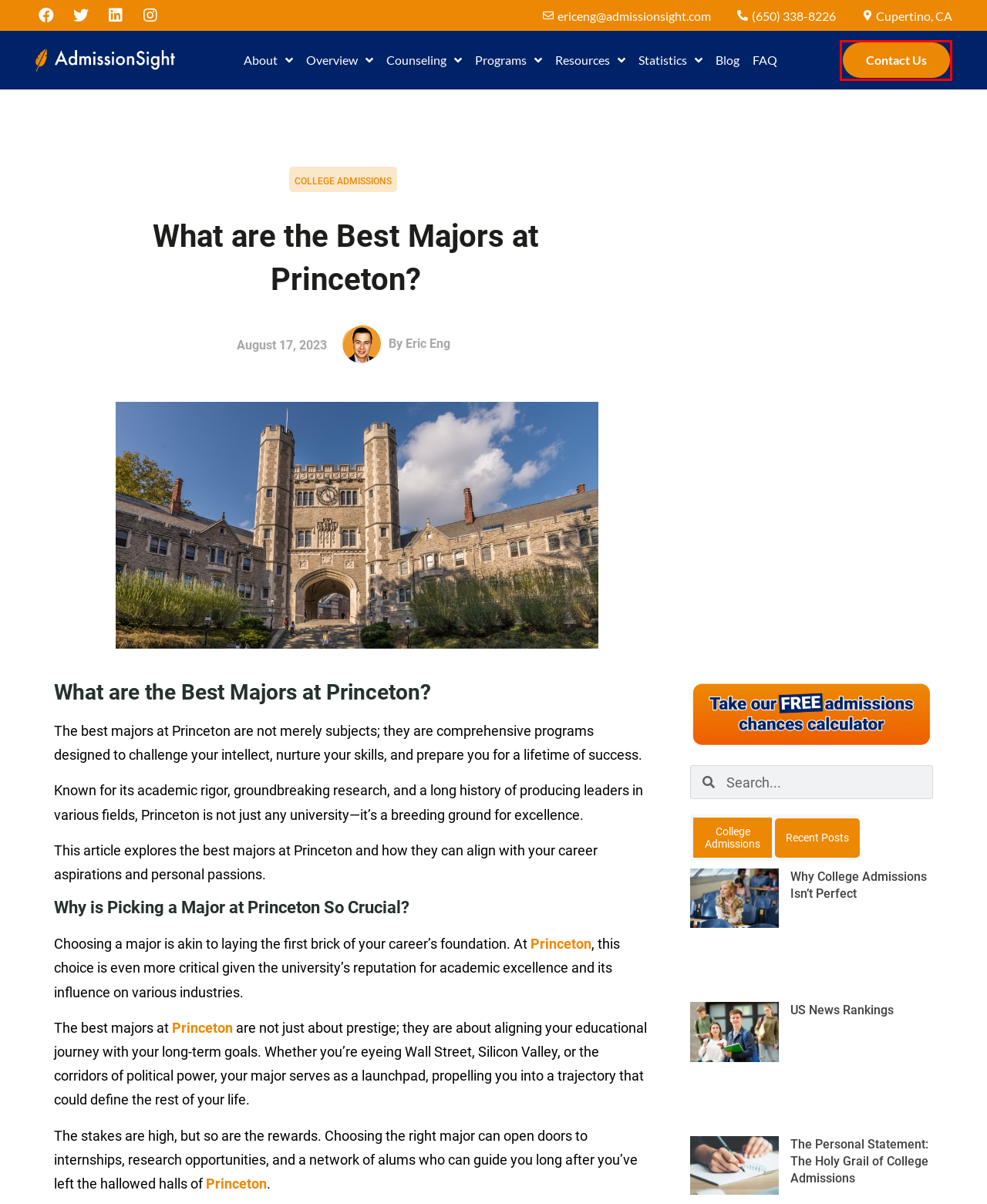Observe the screenshot of a webpage with a red bounding box highlighting an element. Choose the webpage description that accurately reflects the new page after the element within the bounding box is clicked. Here are the candidates:
A. 10 Online Learning Resources for High School Students | AdmissionSight
B. Frequently Asked Questions (FAQ) | AdmissionSight
C. Home | Princeton University
D. How to Get into Princeton: Admission Requirements and Tips | AdmissionSight
E. Why College Admissions Isn't Perfect | College admissions
F. Contact Us | AdmissionSight
G. US News Rankings | AdmissionSight
H. Princeton Acceptance Rate: Admissions Statistics | AdmissionSight

F